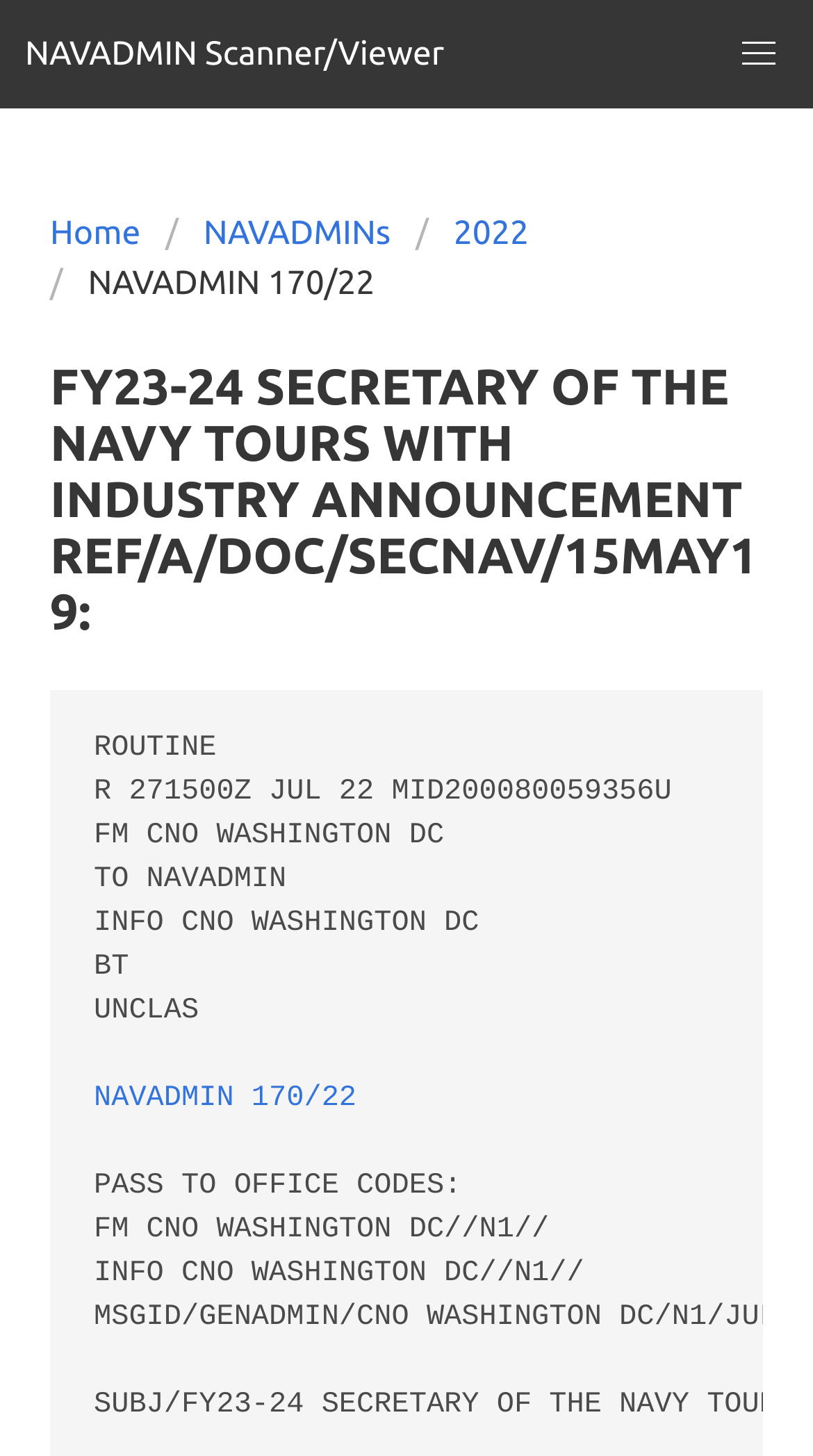Detail the webpage's structure and highlights in your description.

The webpage appears to be an announcement page from the US Navy, specifically about the Secretary of the Navy's tour with industry. 

At the top of the page, there is a main navigation bar that spans the entire width of the page. Within this navigation bar, there is a static text element "NAVADMIN Scanner/Viewer" located on the left side, and a button labeled "menu" on the right side.

Below the navigation bar, there is a breadcrumbs navigation section that takes up most of the page's width. This section contains four links: "Home", "NAVADMINs", "2022", and "NAVADMIN 170/22". The links are arranged from left to right in that order.

Underneath the breadcrumbs section, there is a heading that displays the title of the announcement: "FY23-24 SECRETARY OF THE NAVY TOURS WITH INDUSTRY ANNOUNCEMENT REF/A/DOC/SECNAV/15MAY19". 

Below the heading, there is a block of static text that contains the content of the announcement. The text is divided into multiple lines and includes information such as the date, sender, and recipient of the announcement. At the bottom of this text block, there is a link labeled "NAVADMIN 170/22".